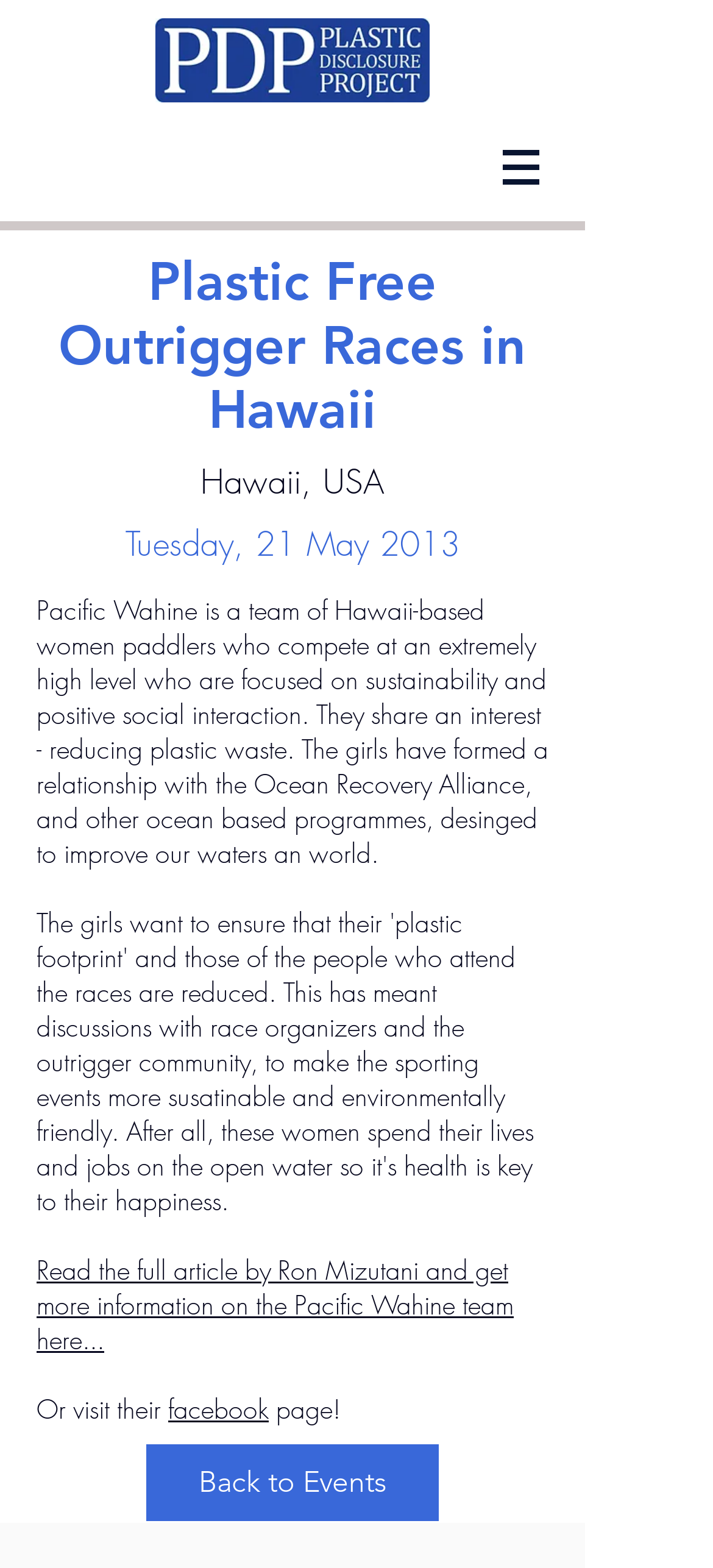Please reply with a single word or brief phrase to the question: 
What is the name of the team?

Pacific Wahine